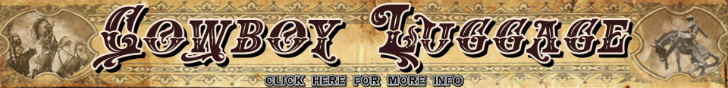What is the purpose of the prompt on the banner?
Please use the image to deliver a detailed and complete answer.

The purpose of the prompt 'CLICK HERE FOR MORE INFO' on the lower part of the banner is to invite viewers to engage further with the content, suggesting that there is more information available beyond what is presented on the banner.